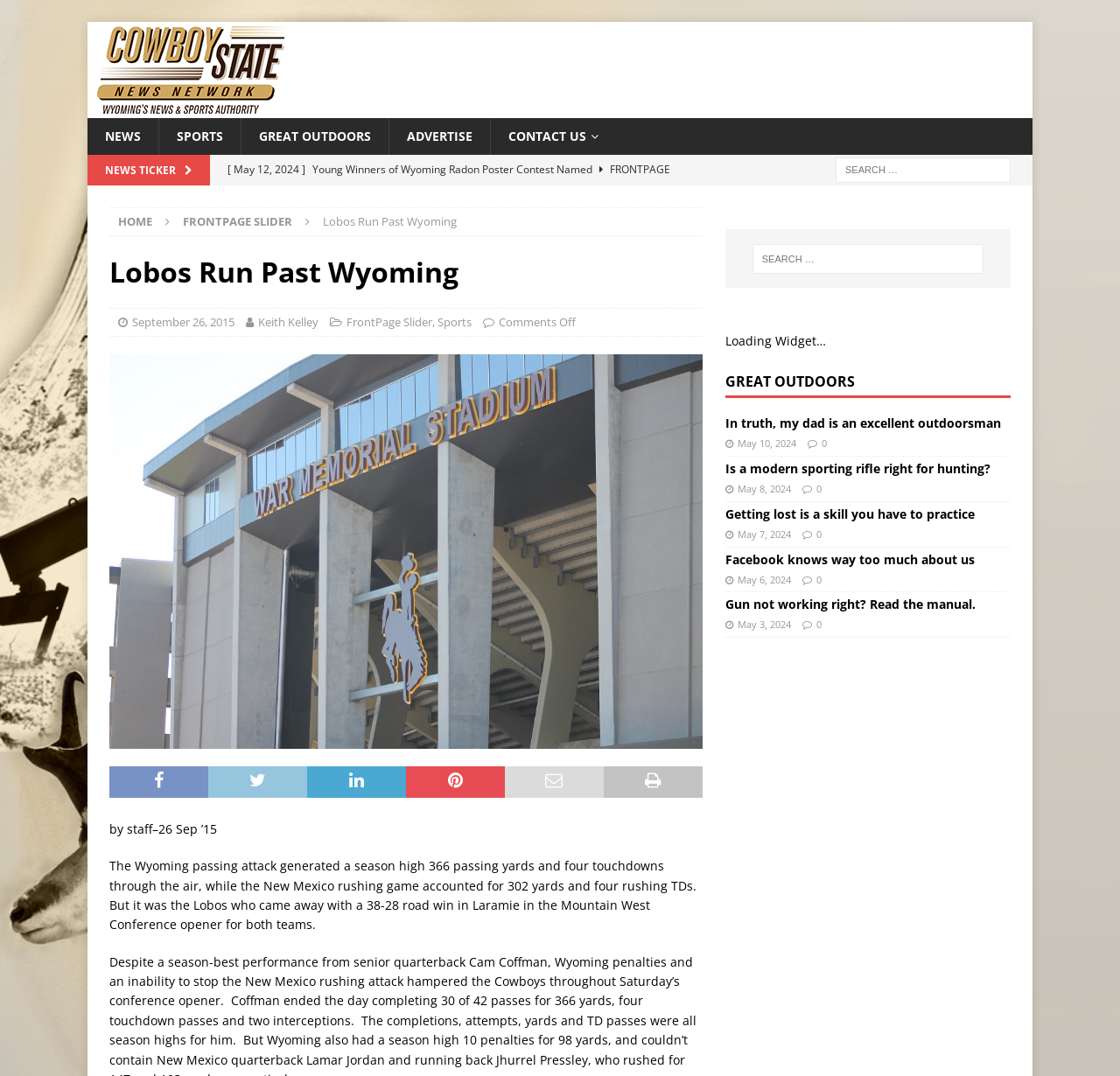Could you highlight the region that needs to be clicked to execute the instruction: "Check the latest news ticker"?

[0.094, 0.152, 0.157, 0.165]